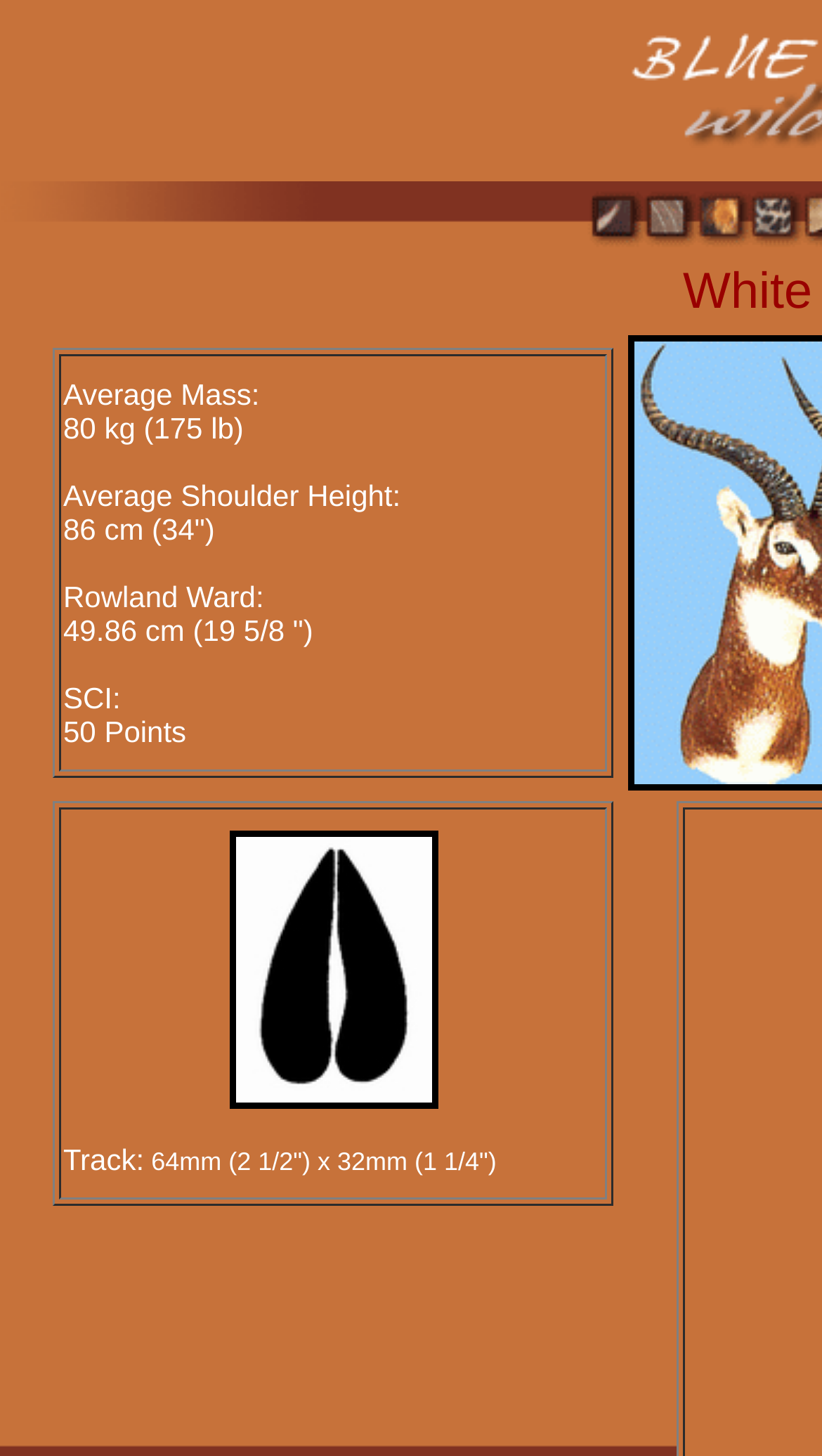Using the image as a reference, answer the following question in as much detail as possible:
Is there an image of a White Eared Kob spoor on the webpage?

I found the answer by looking at the table on the webpage, specifically the second row, which contains an image of a White Eared Kob spoor. The image is described as 'White Eared Kob Spoor' and has a bounding box with coordinates [0.278, 0.57, 0.532, 0.762].